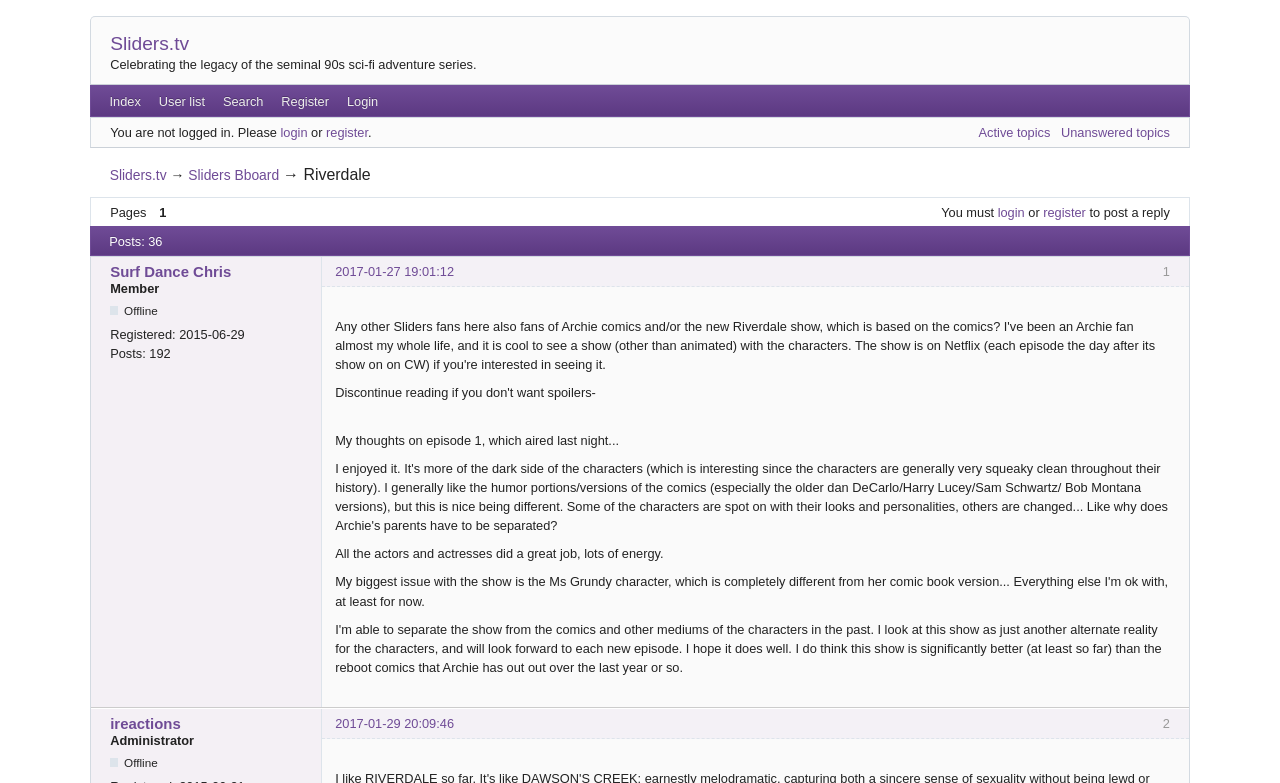Pinpoint the bounding box coordinates of the clickable area necessary to execute the following instruction: "search in the forum". The coordinates should be given as four float numbers between 0 and 1, namely [left, top, right, bottom].

[0.167, 0.11, 0.213, 0.149]